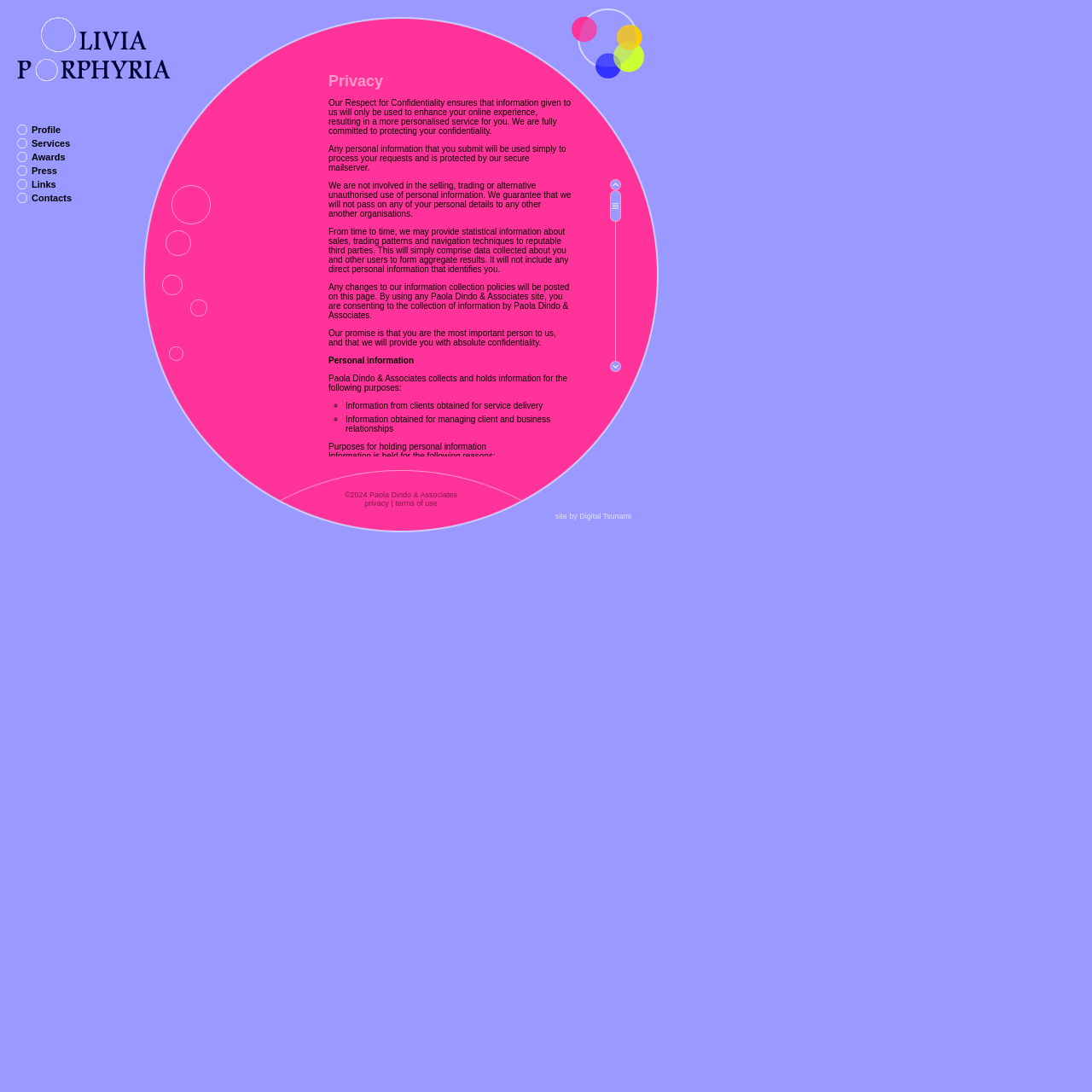What is the purpose of holding personal information?
Can you provide an in-depth and detailed response to the question?

I found the answer by analyzing the text content of the webpage, specifically the section that lists the purposes for holding personal information, which includes 'Staff Management', 'Training', 'Client and Business Relationship Management', and 'Marketing'.